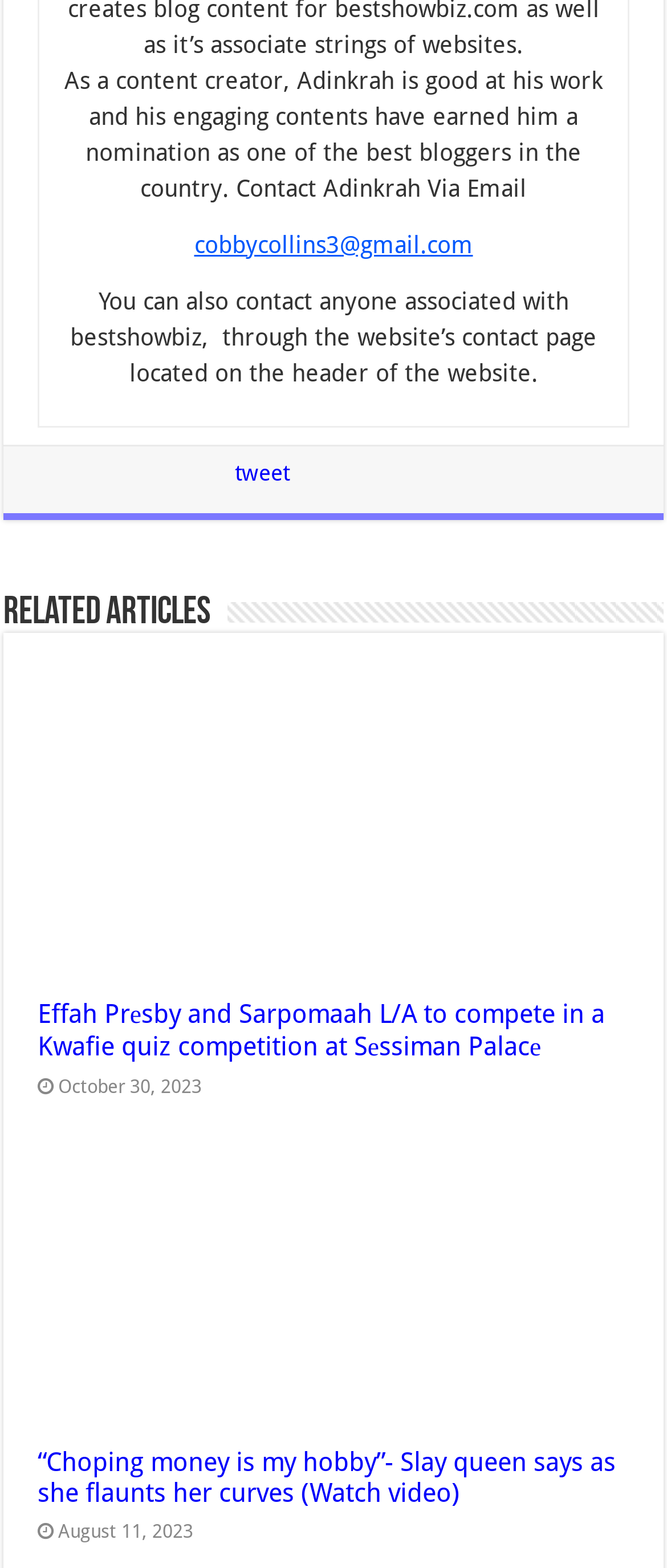How many links are present in the webpage? Examine the screenshot and reply using just one word or a brief phrase.

5